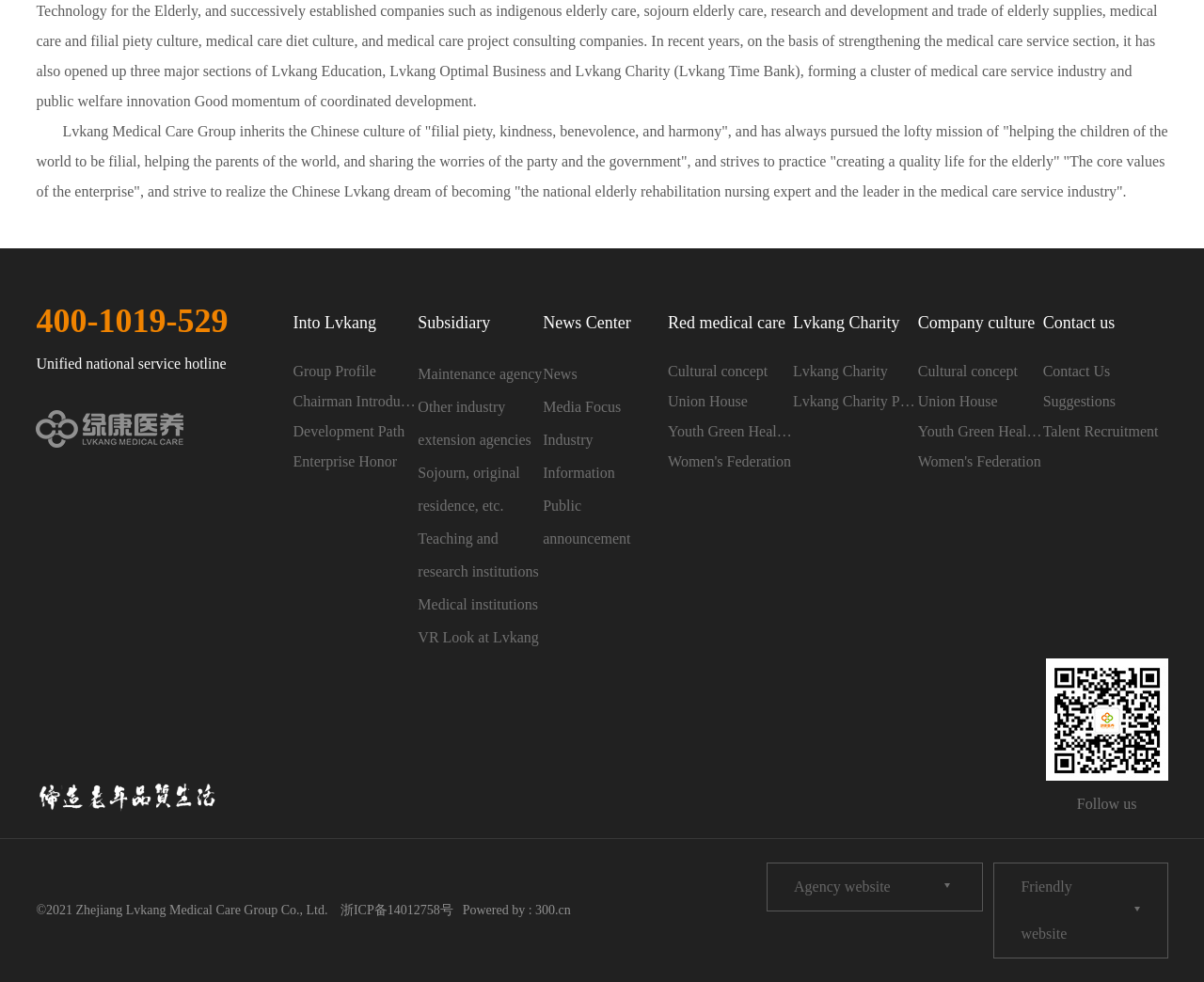How many links are there under 'Group Profile'?
Based on the visual, give a brief answer using one word or a short phrase.

Five